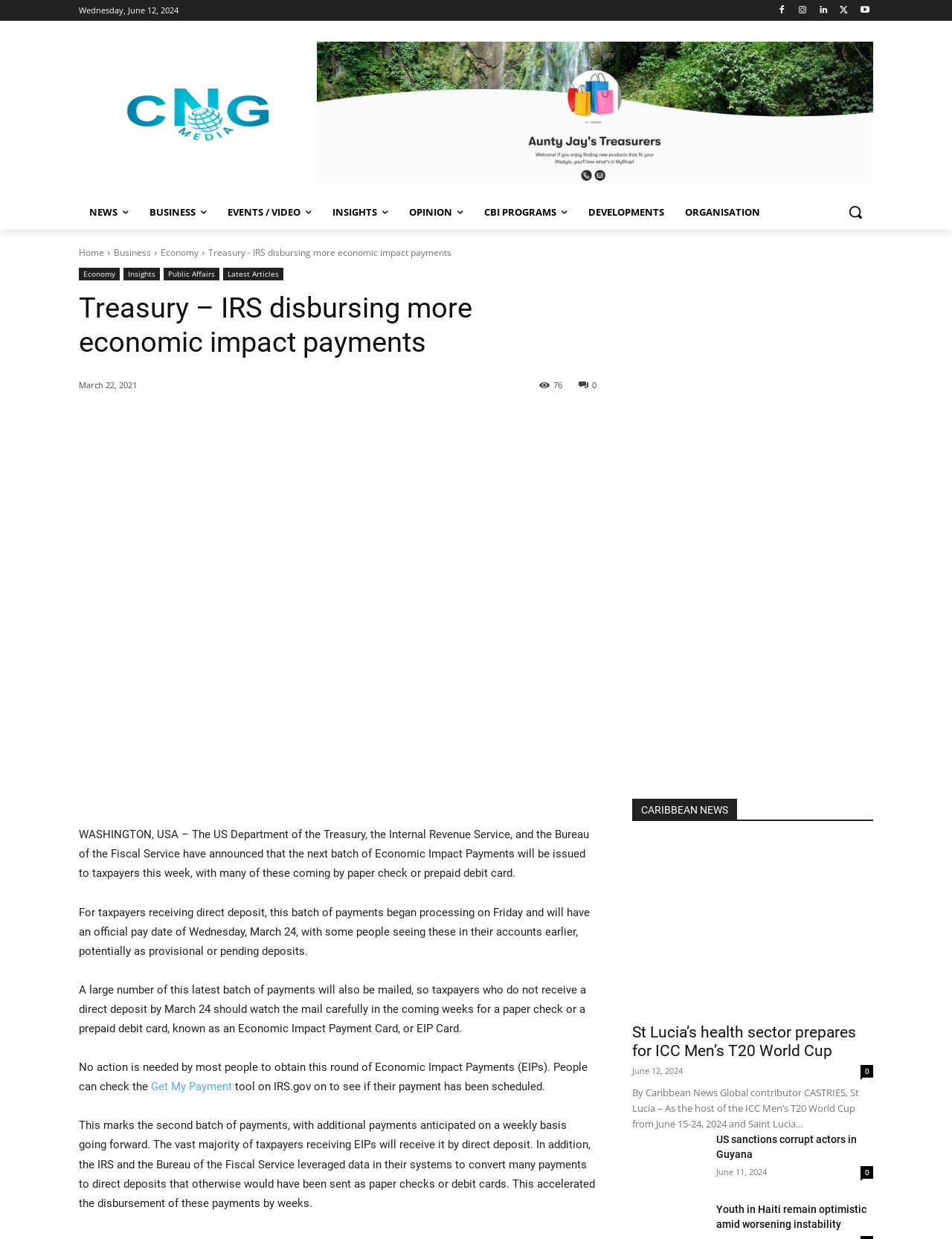Using the webpage screenshot, locate the HTML element that fits the following description and provide its bounding box: "Twitter".

[0.213, 0.33, 0.245, 0.354]